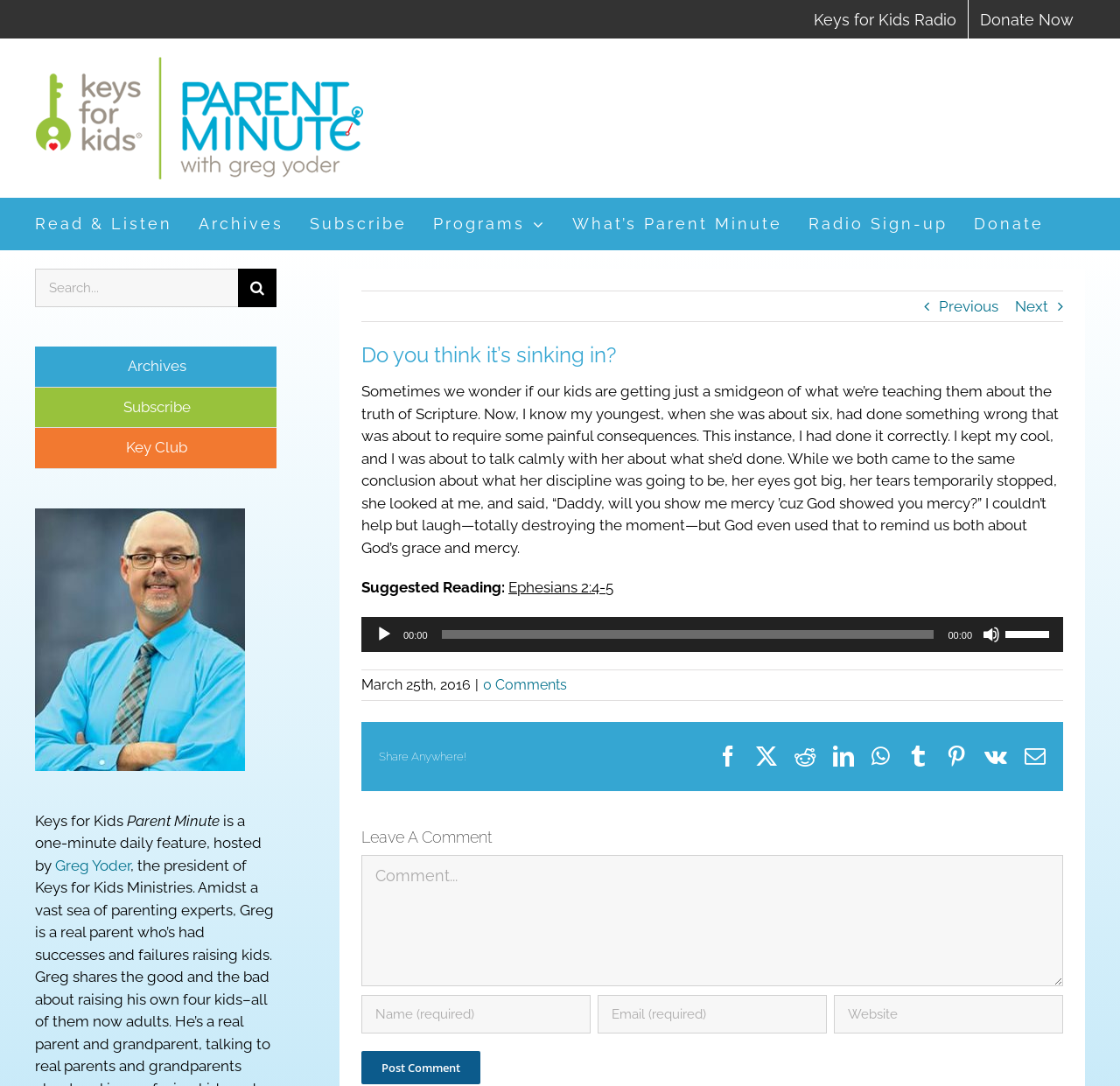Please indicate the bounding box coordinates for the clickable area to complete the following task: "Click the 'Keys for Kids Radio' link". The coordinates should be specified as four float numbers between 0 and 1, i.e., [left, top, right, bottom].

[0.716, 0.0, 0.864, 0.035]